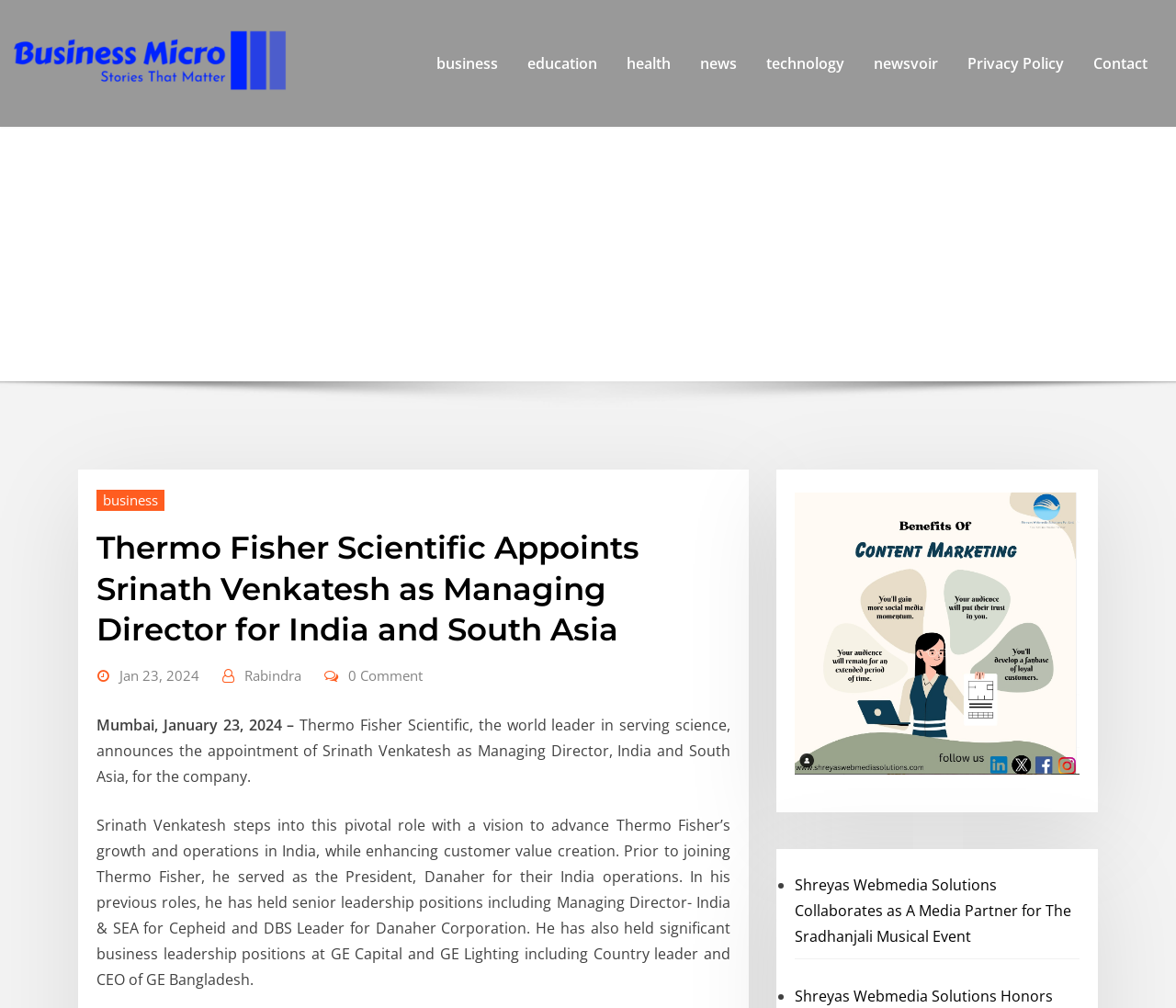Provide a brief response using a word or short phrase to this question:
What is the date of the first article?

Jan 23, 2024